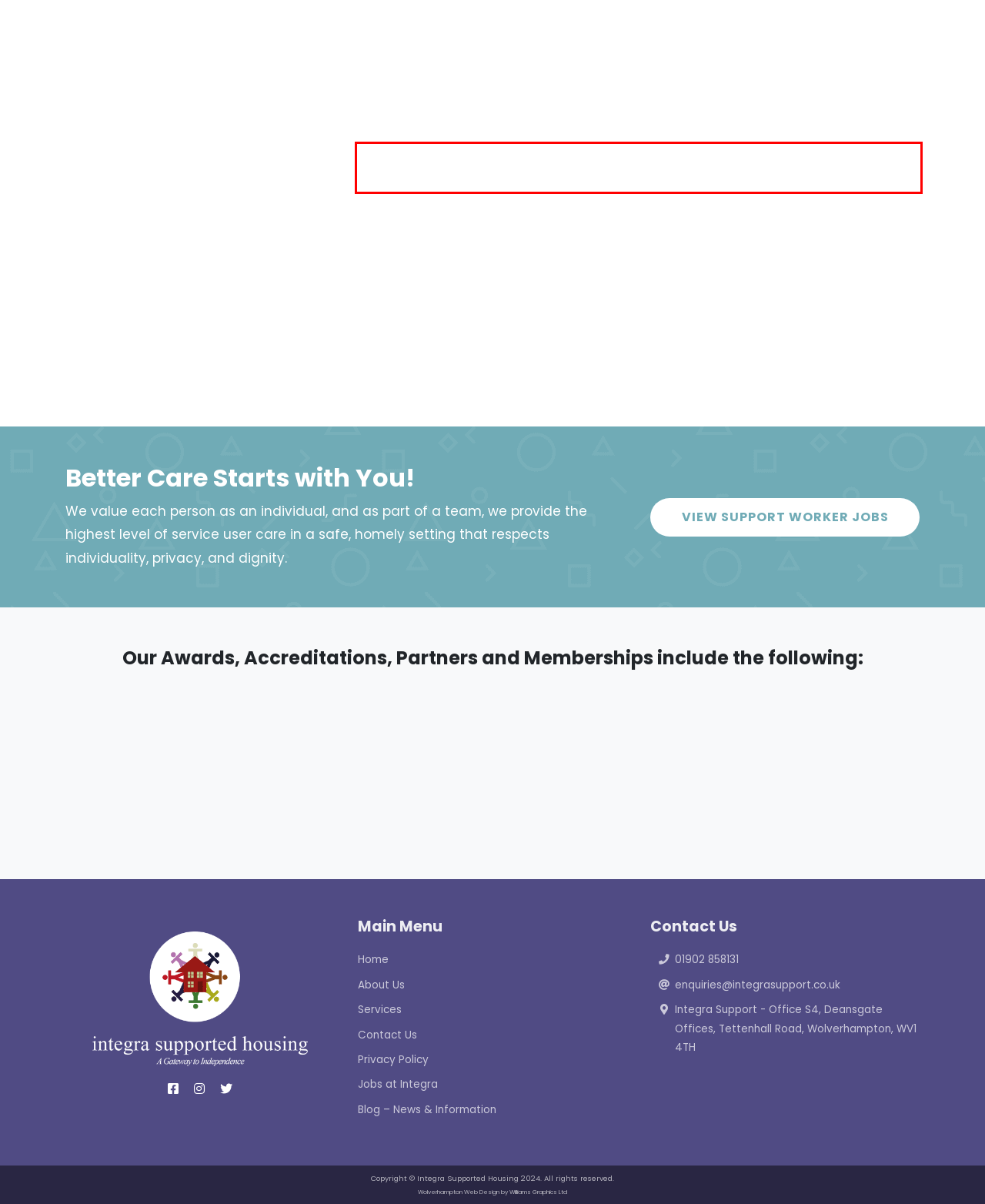Please use OCR to extract the text content from the red bounding box in the provided webpage screenshot.

Supporting the Registered Manager to run your workplace according to standards and legislation by acting as a positive role model to colleagues.